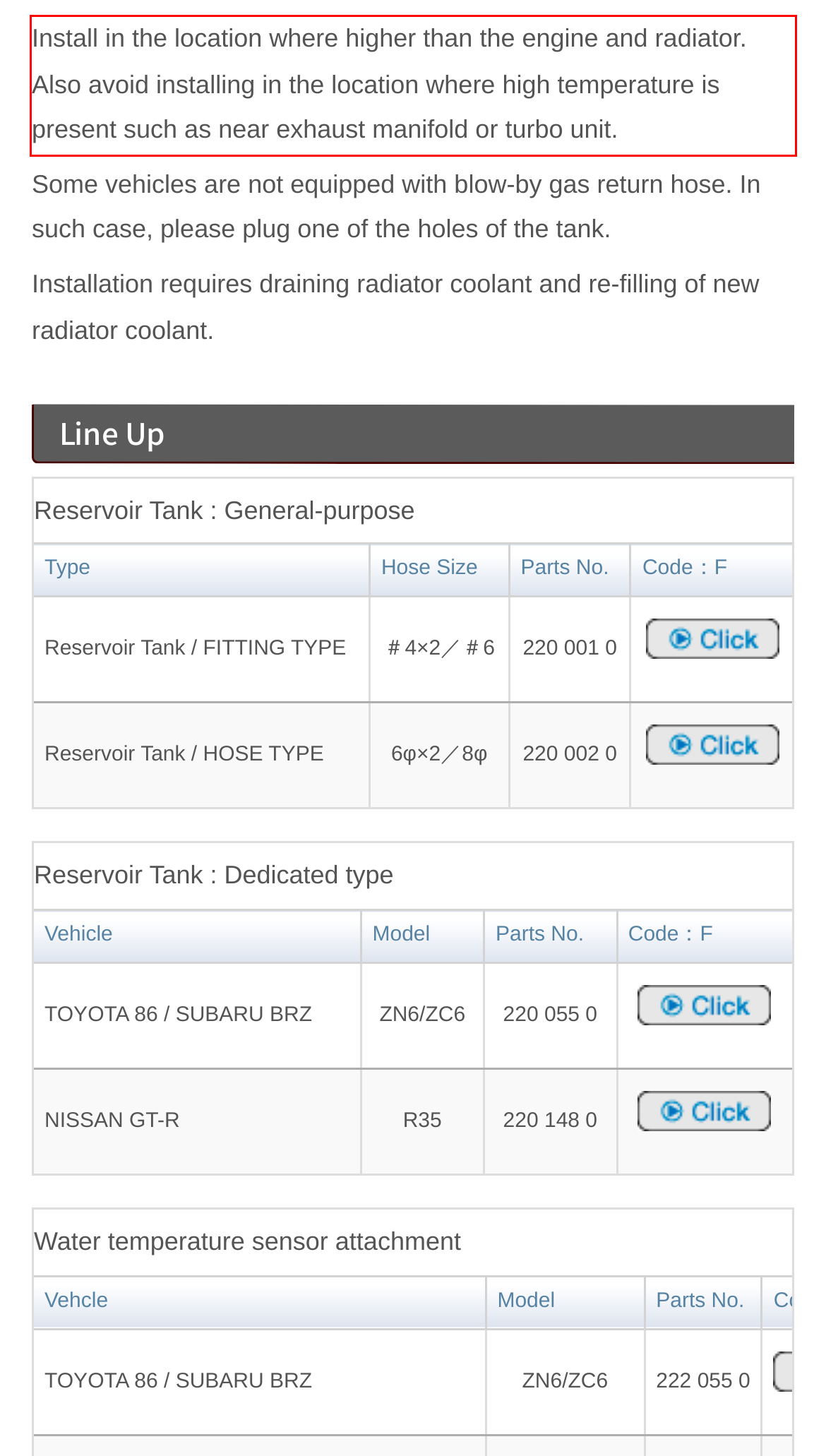Please perform OCR on the text within the red rectangle in the webpage screenshot and return the text content.

Install in the location where higher than the engine and radiator. Also avoid installing in the location where high temperature is present such as near exhaust manifold or turbo unit.